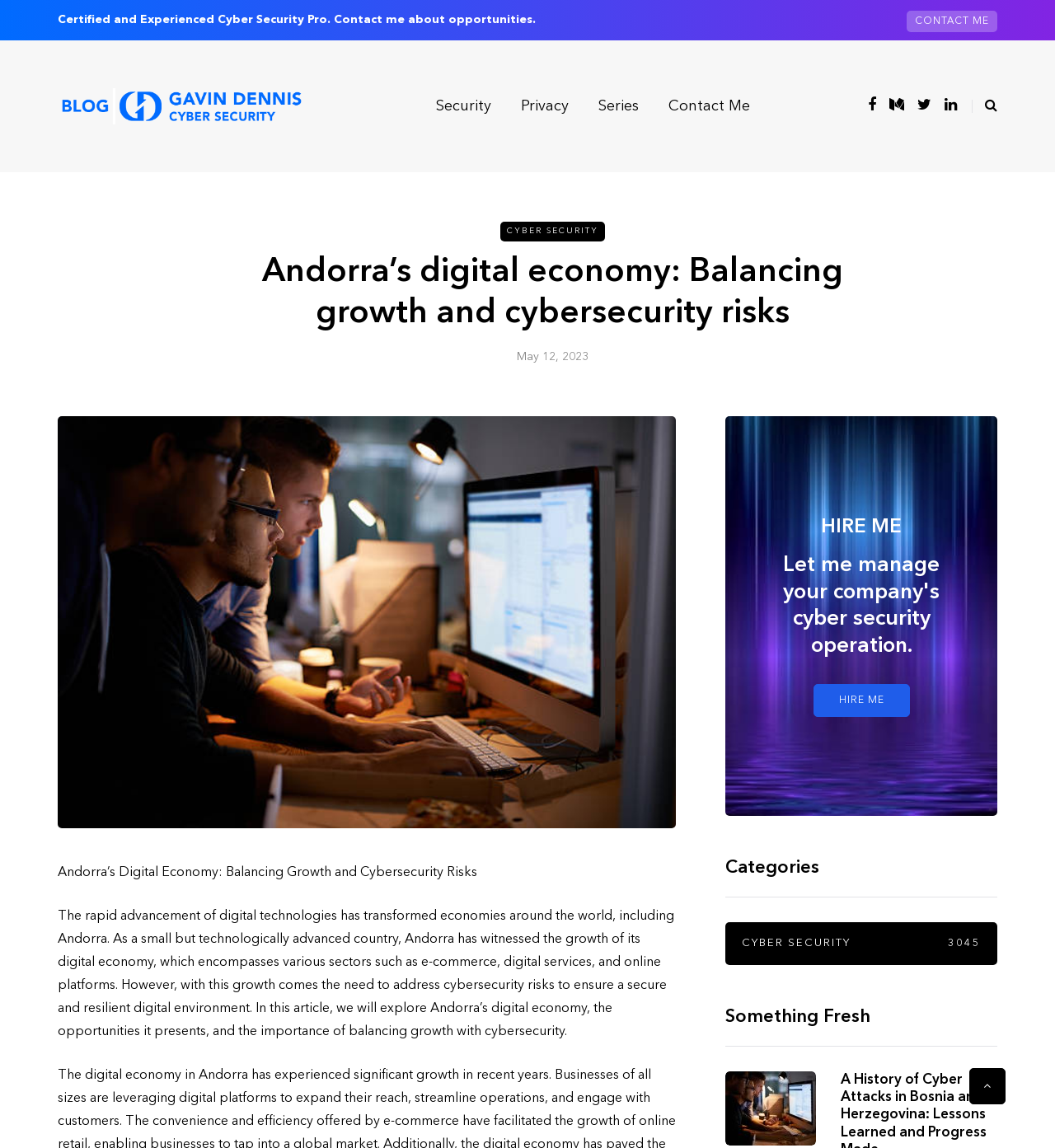What are the categories listed on the webpage?
Give a one-word or short phrase answer based on the image.

CYBER SECURITY, Privacy, Series